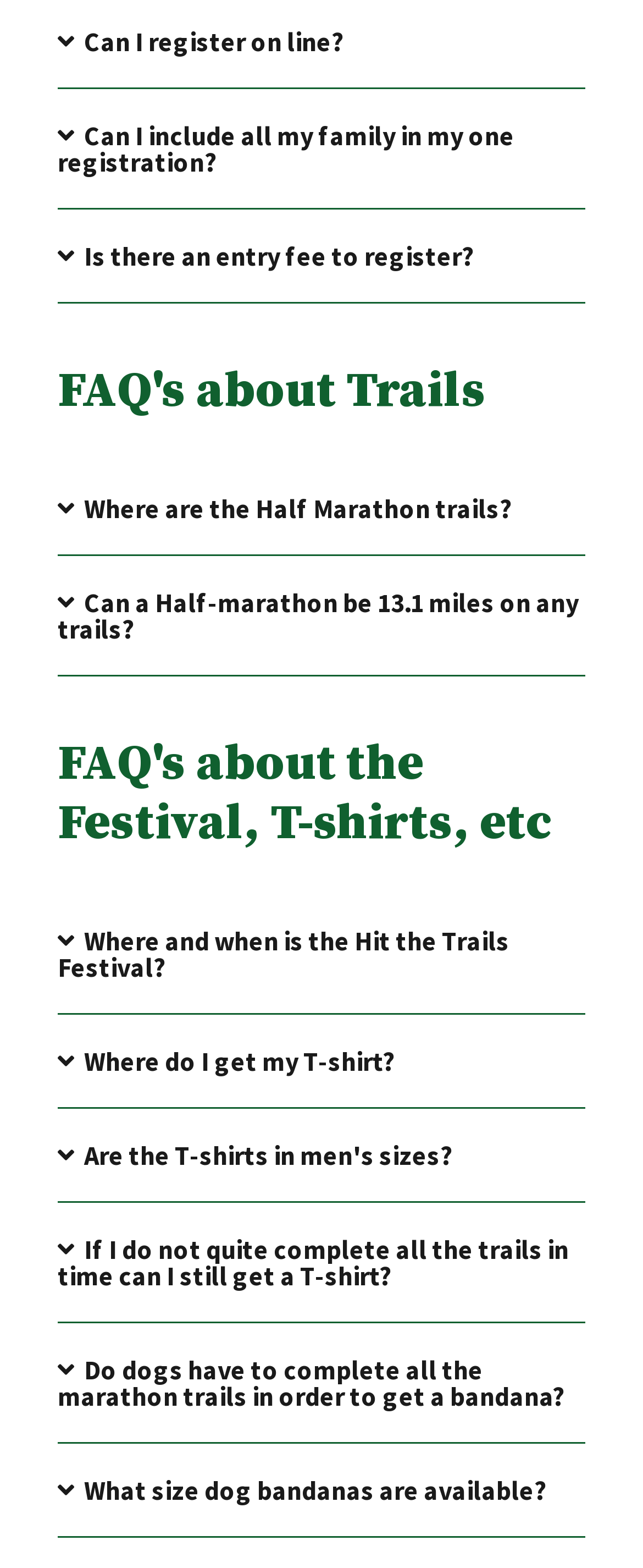Find the bounding box coordinates of the element you need to click on to perform this action: 'Check 'What size dog bandanas are available?''. The coordinates should be represented by four float values between 0 and 1, in the format [left, top, right, bottom].

[0.131, 0.94, 0.851, 0.961]